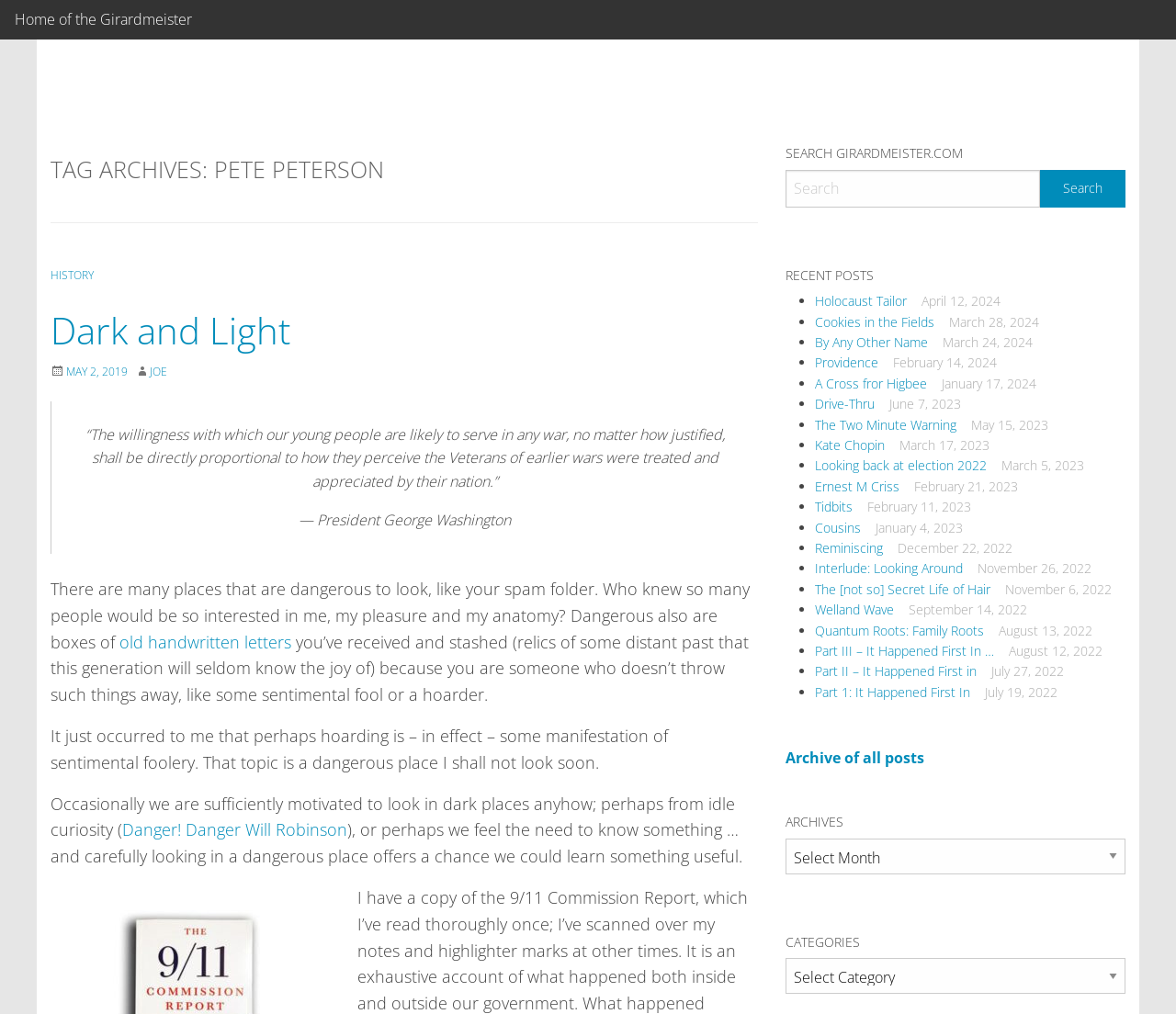Using the information from the screenshot, answer the following question thoroughly:
How many recent posts are listed?

The recent posts section lists 20 posts, each with a title and a date, and are separated by bullet points.